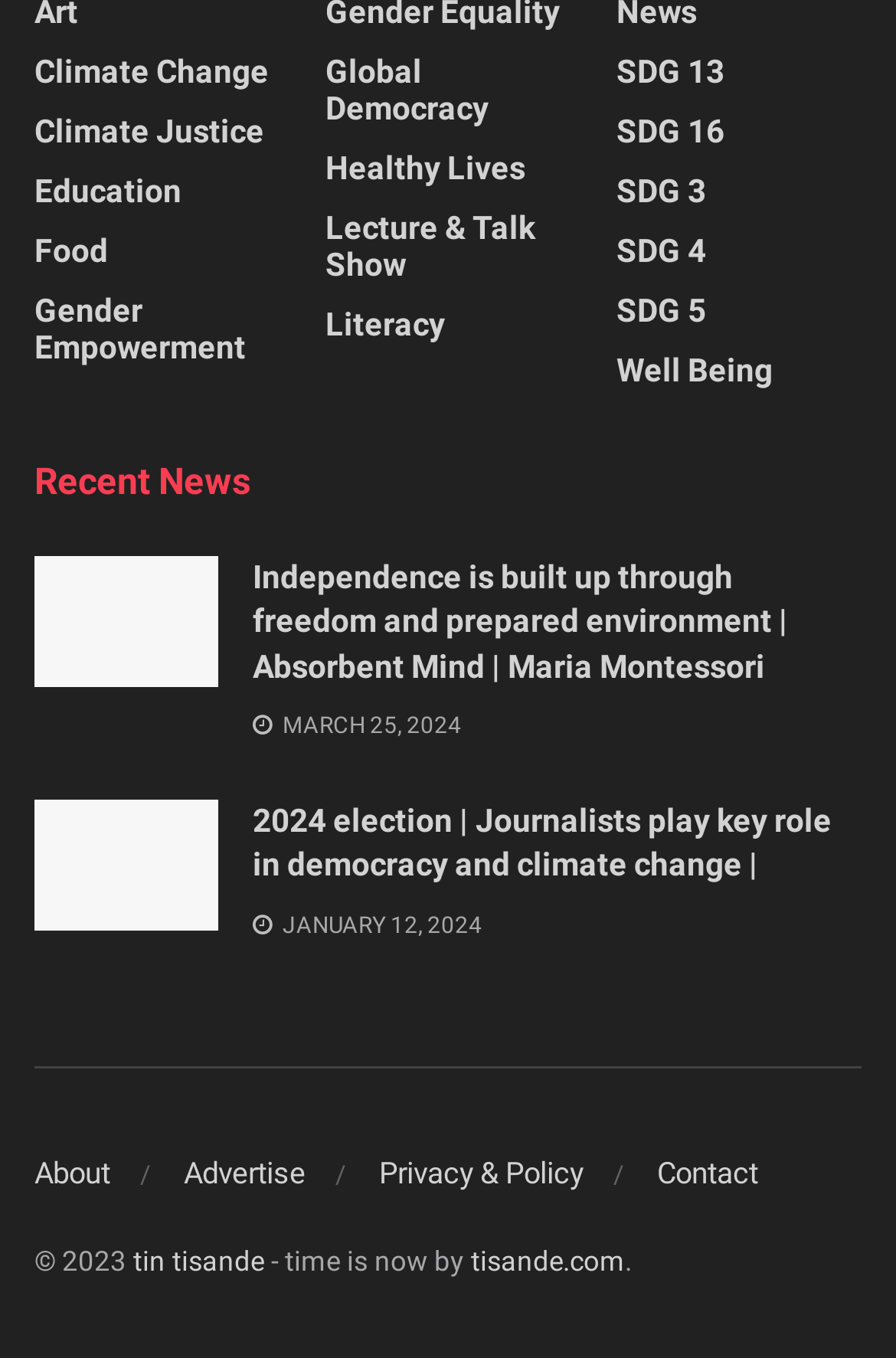Determine the coordinates of the bounding box that should be clicked to complete the instruction: "Learn about 2024 election and Journalists play key role in democracy and climate change". The coordinates should be represented by four float numbers between 0 and 1: [left, top, right, bottom].

[0.038, 0.588, 0.244, 0.685]